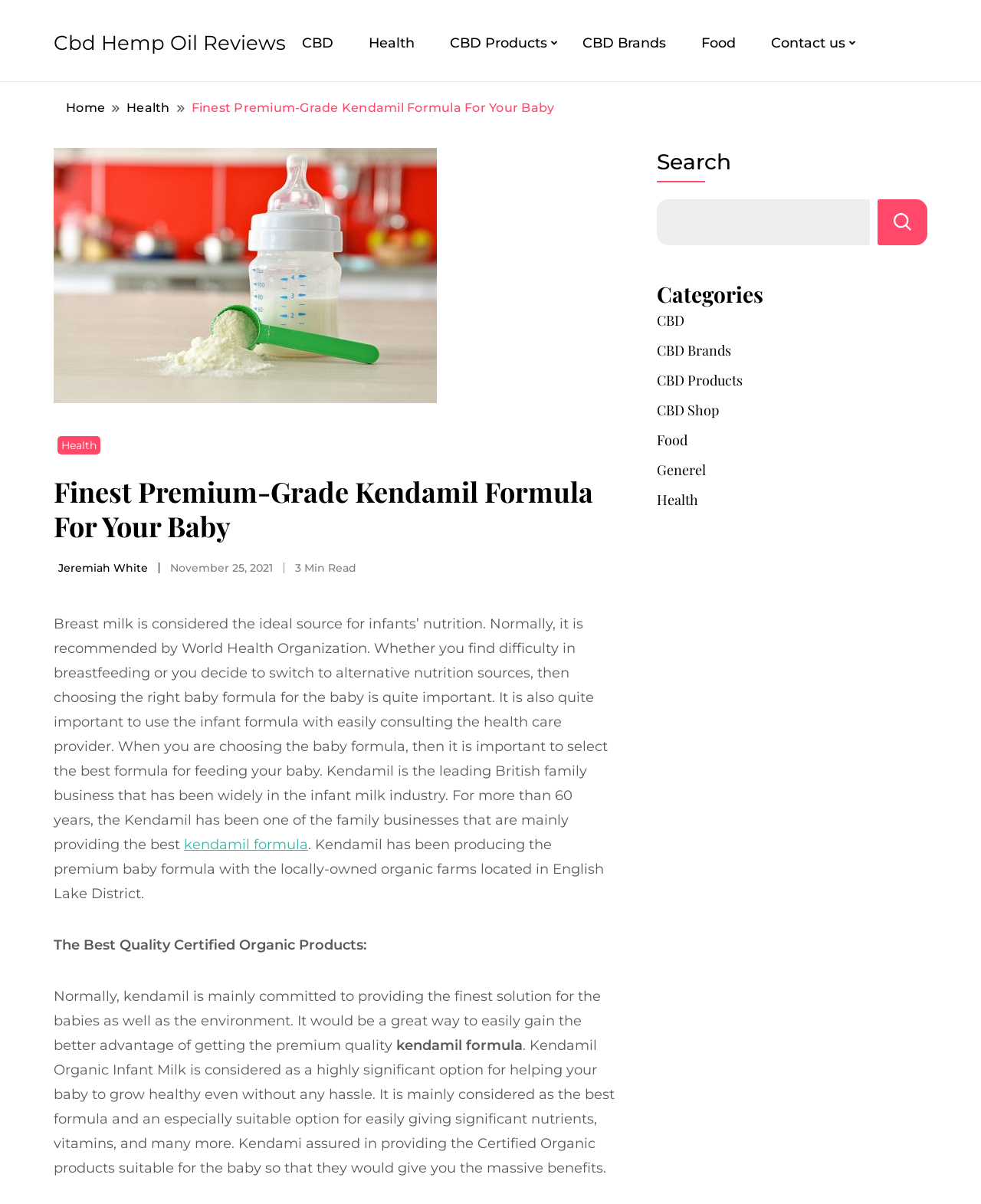Identify and provide the bounding box coordinates of the UI element described: "Home". The coordinates should be formatted as [left, top, right, bottom], with each number being a float between 0 and 1.

[0.066, 0.083, 0.108, 0.096]